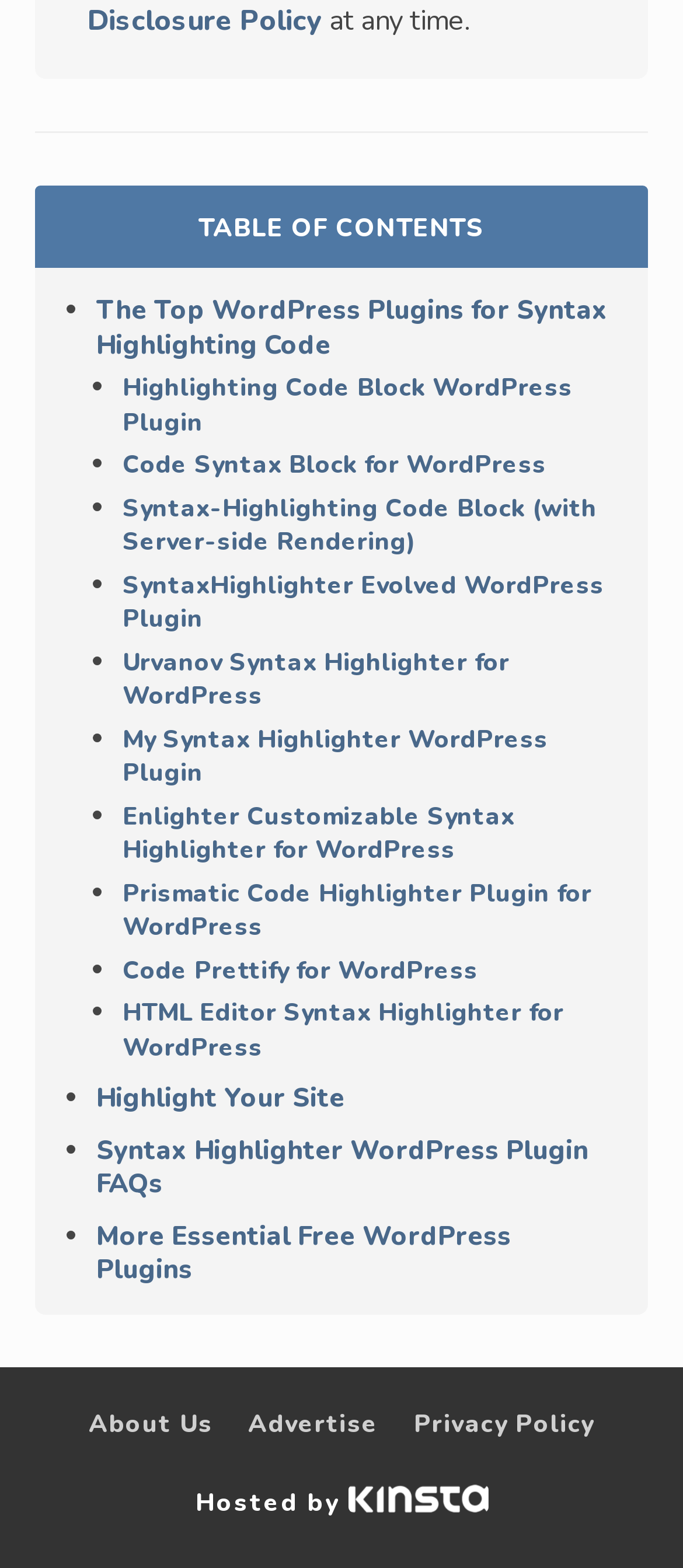Locate the bounding box coordinates of the clickable area to execute the instruction: "Check 'Highlight Your Site'". Provide the coordinates as four float numbers between 0 and 1, represented as [left, top, right, bottom].

[0.141, 0.689, 0.505, 0.712]